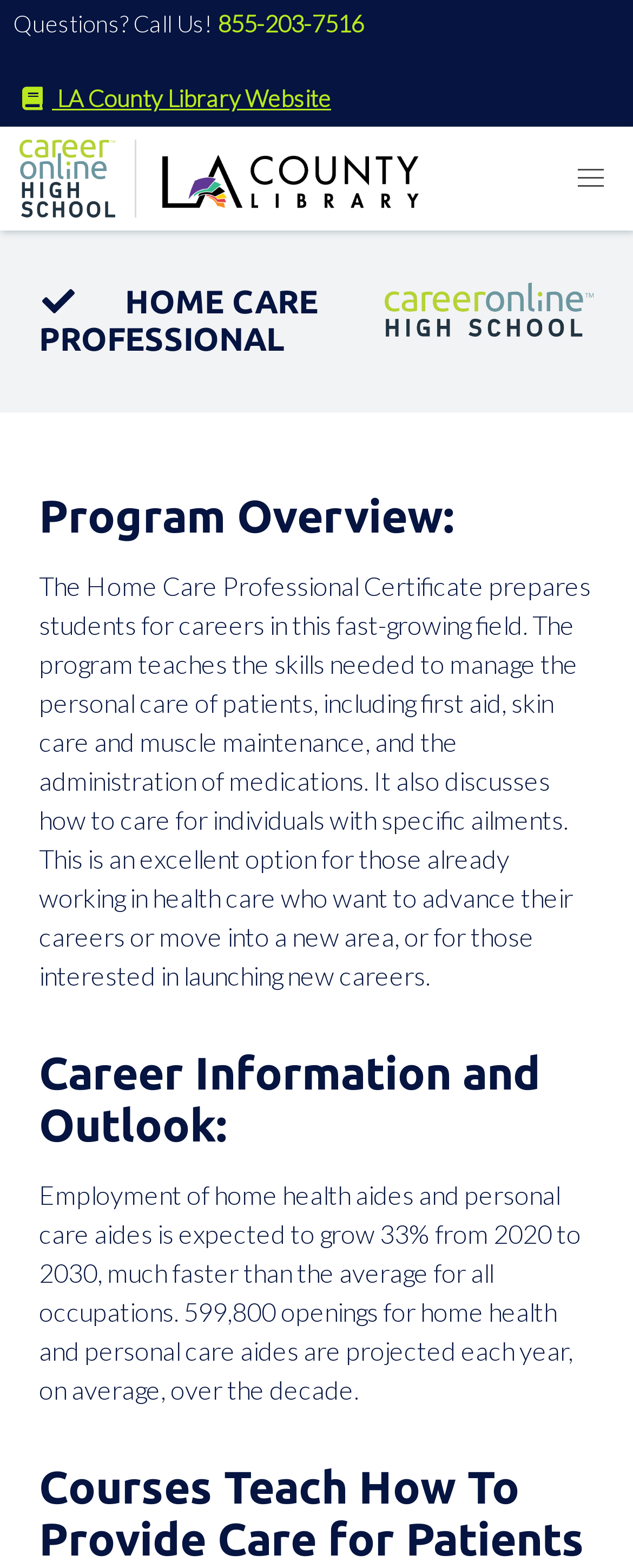What is the purpose of the Home Care Professional Certificate program for those already working in healthcare?
Please provide a single word or phrase answer based on the image.

advance their careers